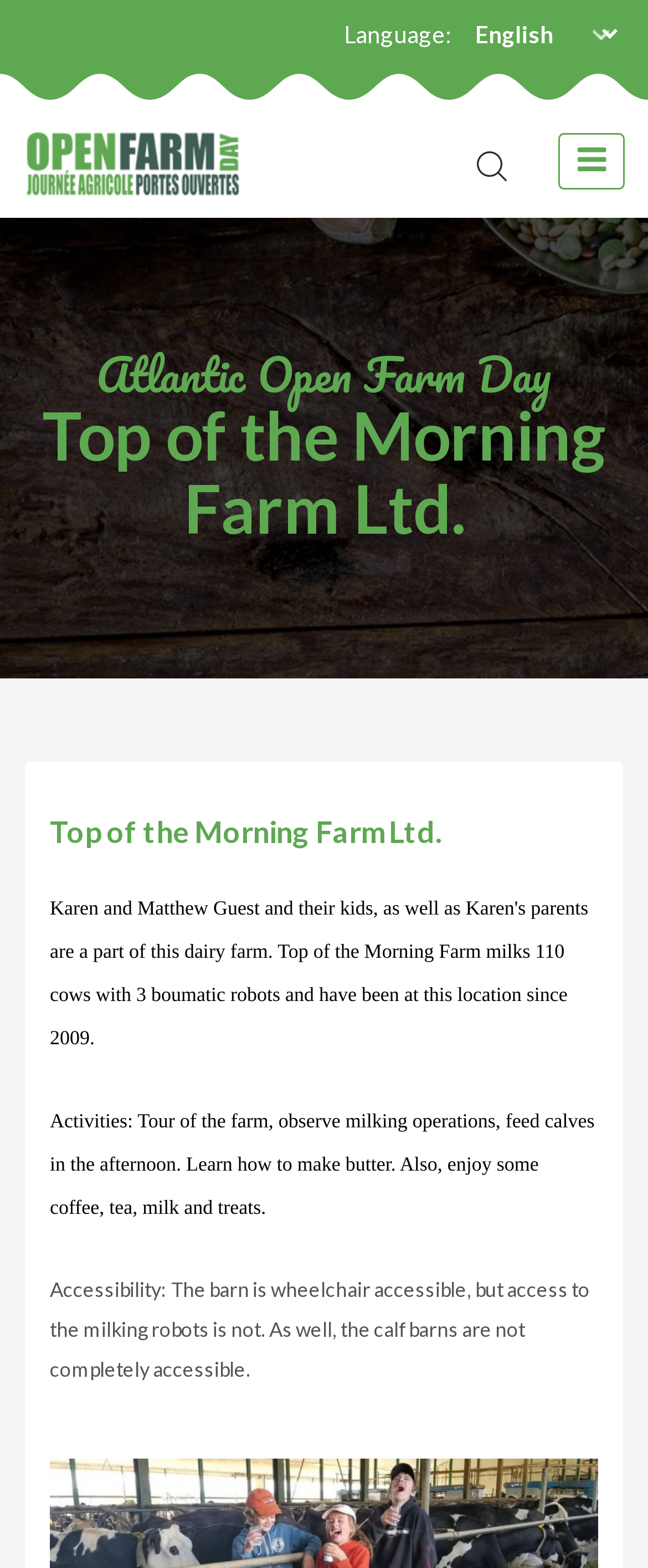Predict the bounding box for the UI component with the following description: "aria-label="toggle navigation"".

[0.861, 0.085, 0.964, 0.121]